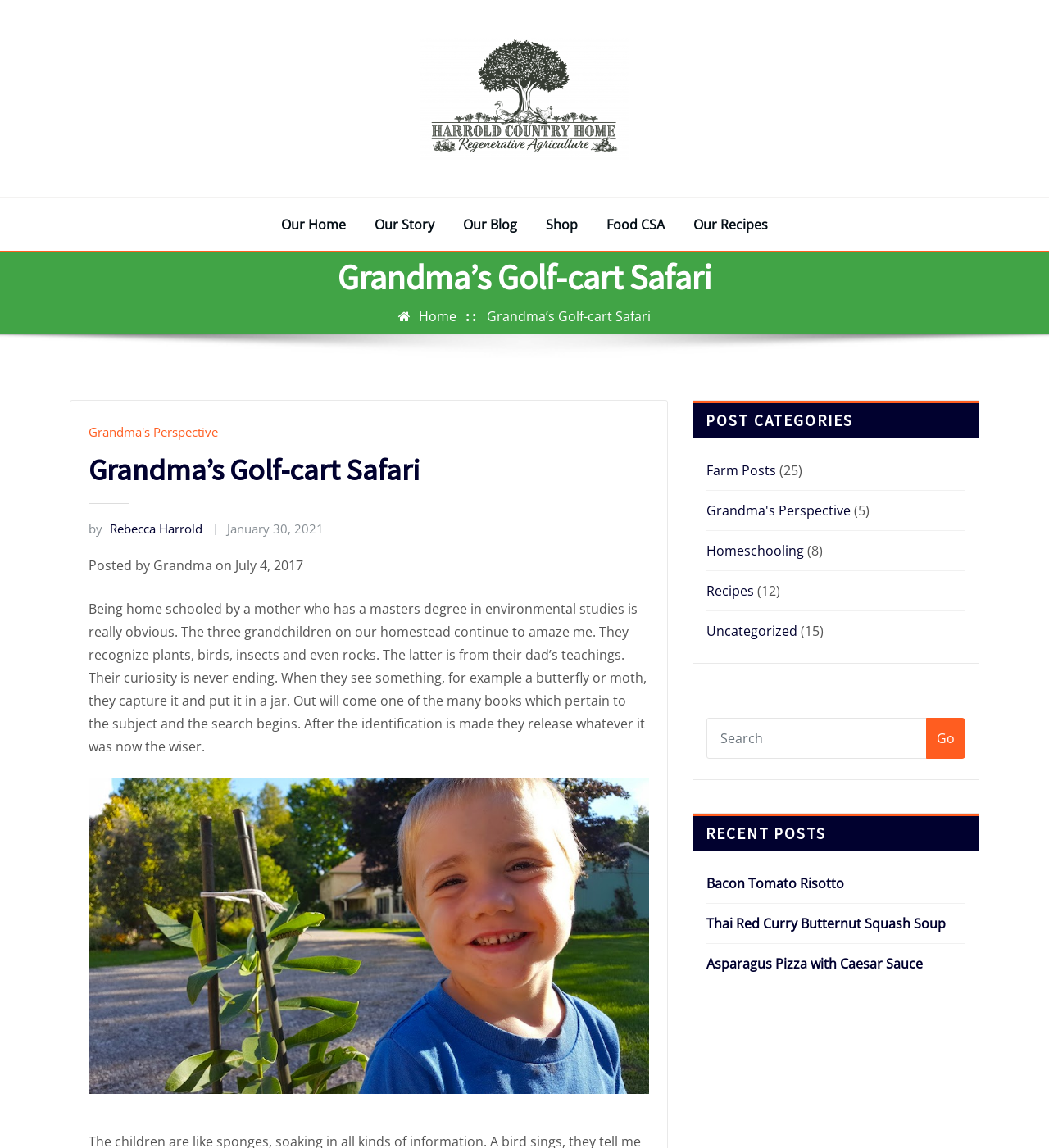What is the name of the blog?
Using the information from the image, give a concise answer in one word or a short phrase.

Grandma's Golf-cart Safari